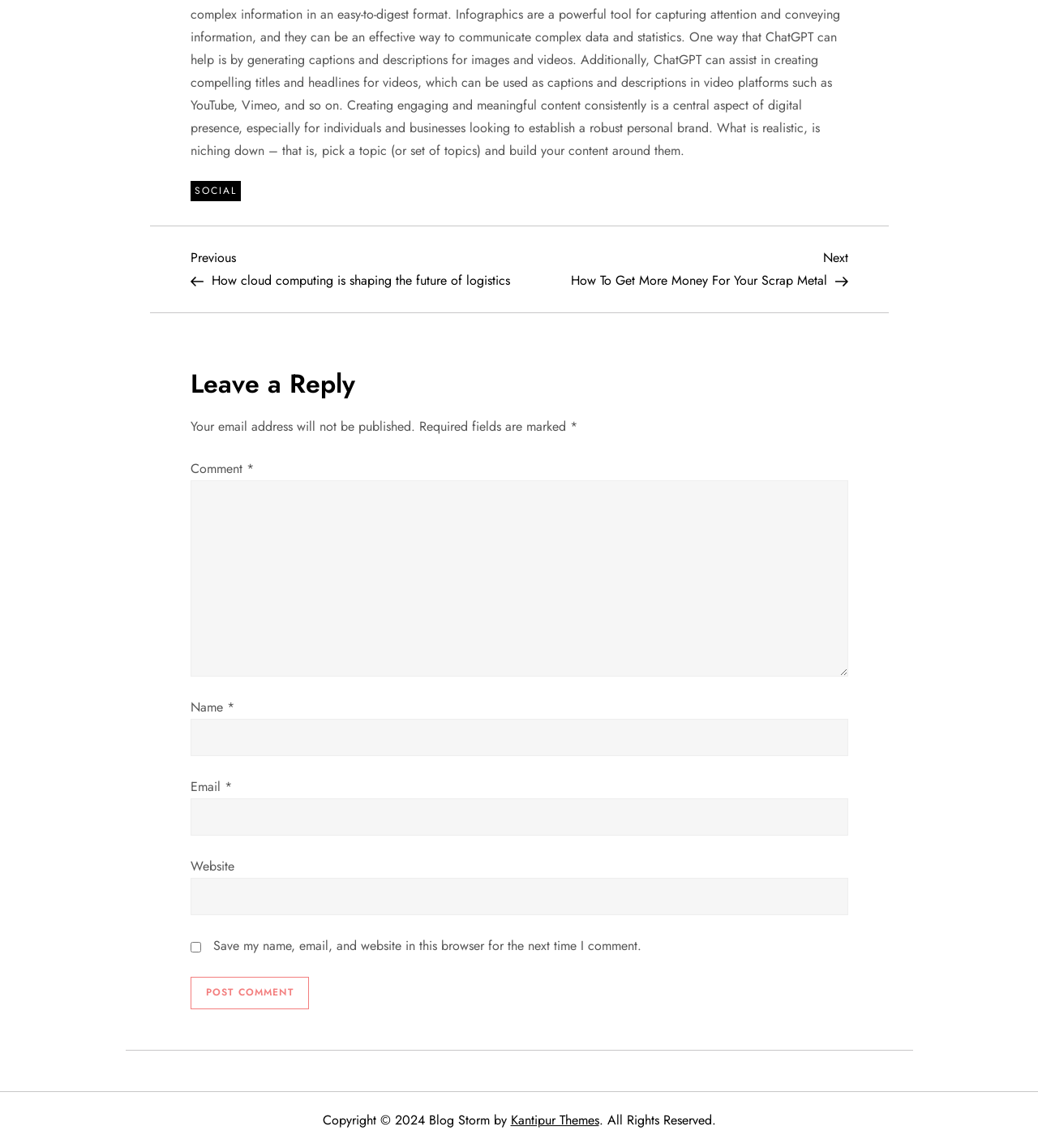Locate the bounding box coordinates of the item that should be clicked to fulfill the instruction: "Click on the 'Previous Post' link".

[0.183, 0.215, 0.5, 0.252]